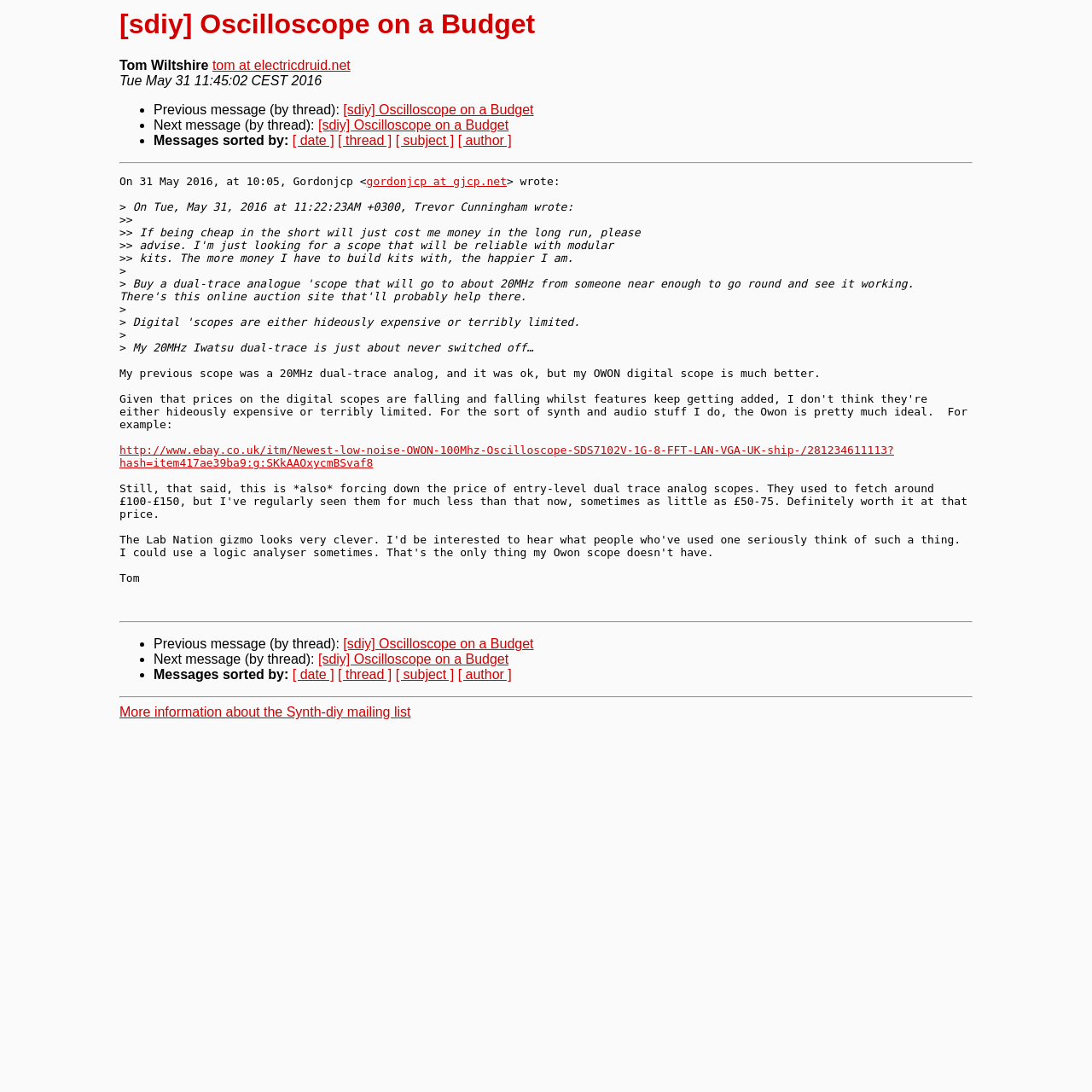Could you provide the bounding box coordinates for the portion of the screen to click to complete this instruction: "Sort messages by date"?

[0.268, 0.122, 0.306, 0.135]